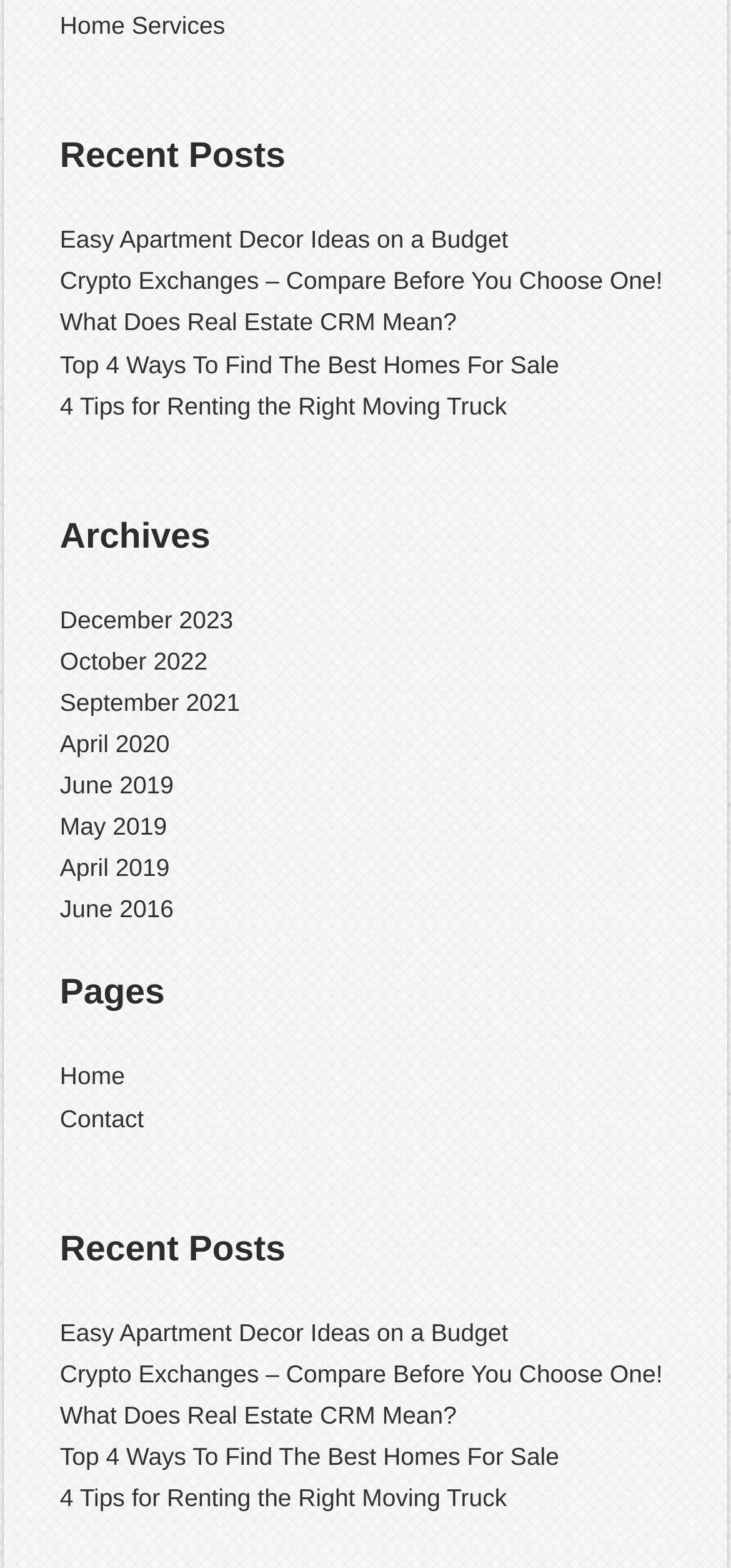Please predict the bounding box coordinates (top-left x, top-left y, bottom-right x, bottom-right y) for the UI element in the screenshot that fits the description: Home

[0.082, 0.678, 0.171, 0.696]